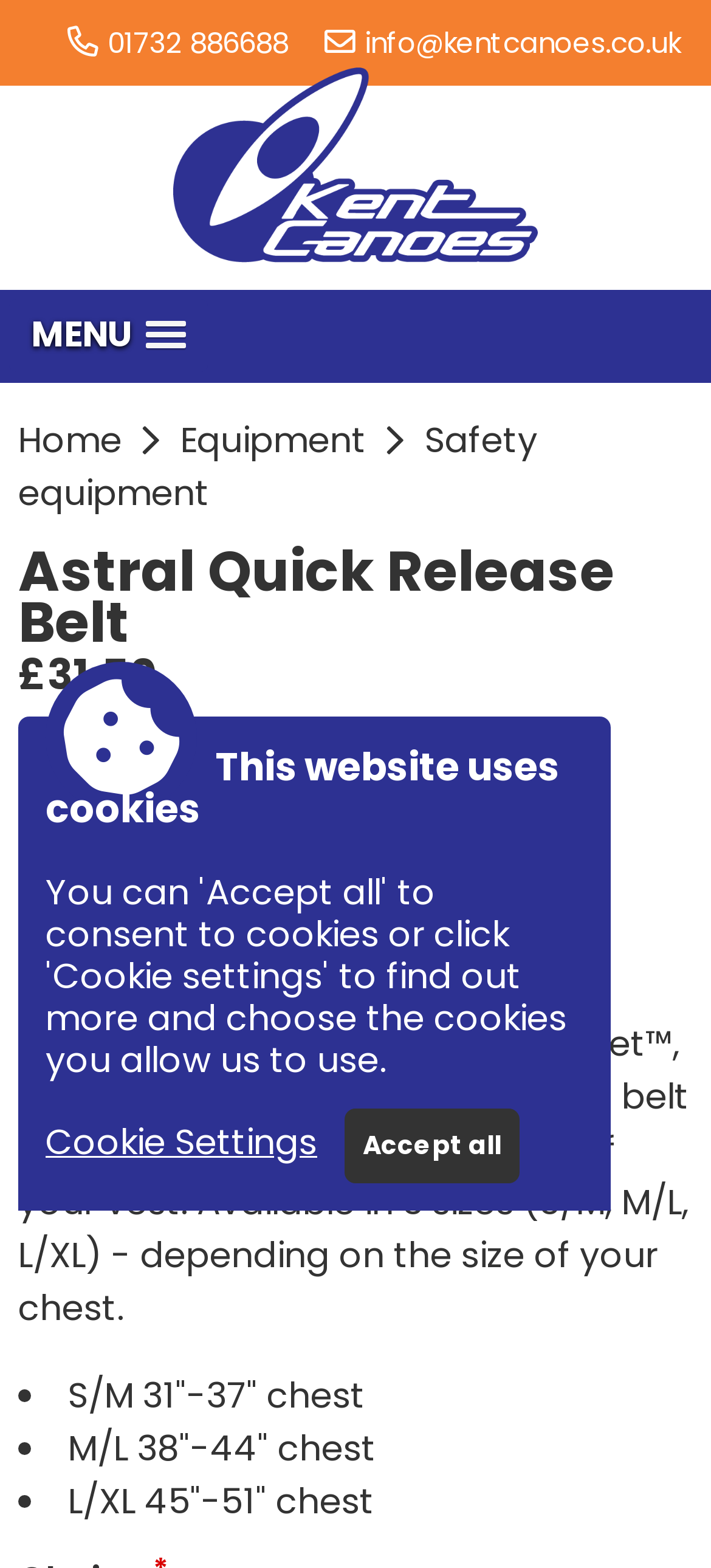Determine the bounding box coordinates for the area that should be clicked to carry out the following instruction: "call Kent Canoes".

[0.151, 0.015, 0.405, 0.04]